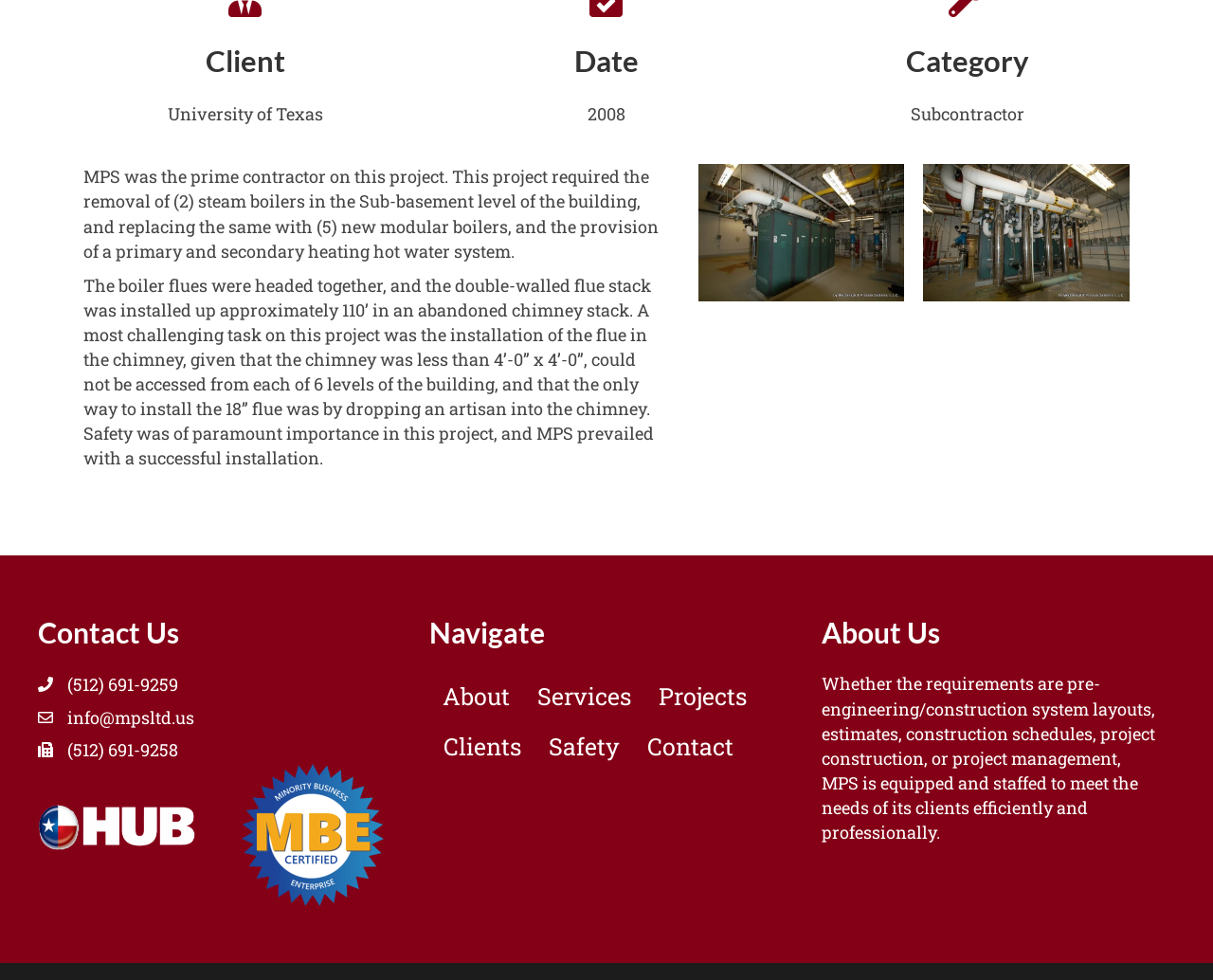Provide the bounding box coordinates of the HTML element this sentence describes: "alt="ut-admin-boilers-01" title="ut-admin-boilers-01"".

[0.576, 0.224, 0.746, 0.247]